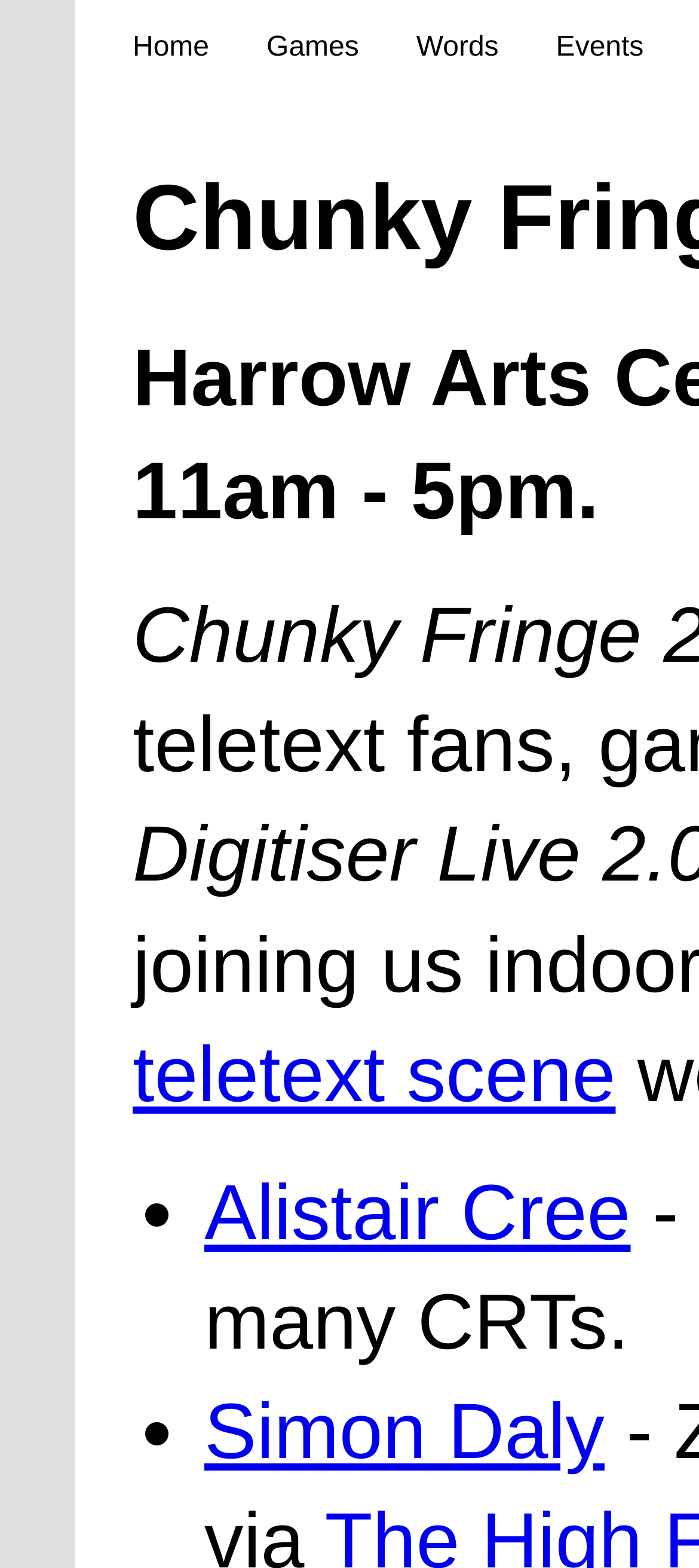What is the text of the link at the bottom of the page?
Can you give a detailed and elaborate answer to the question?

I looked at the link at the bottom of the page and found that its text is 'teletext scene'.